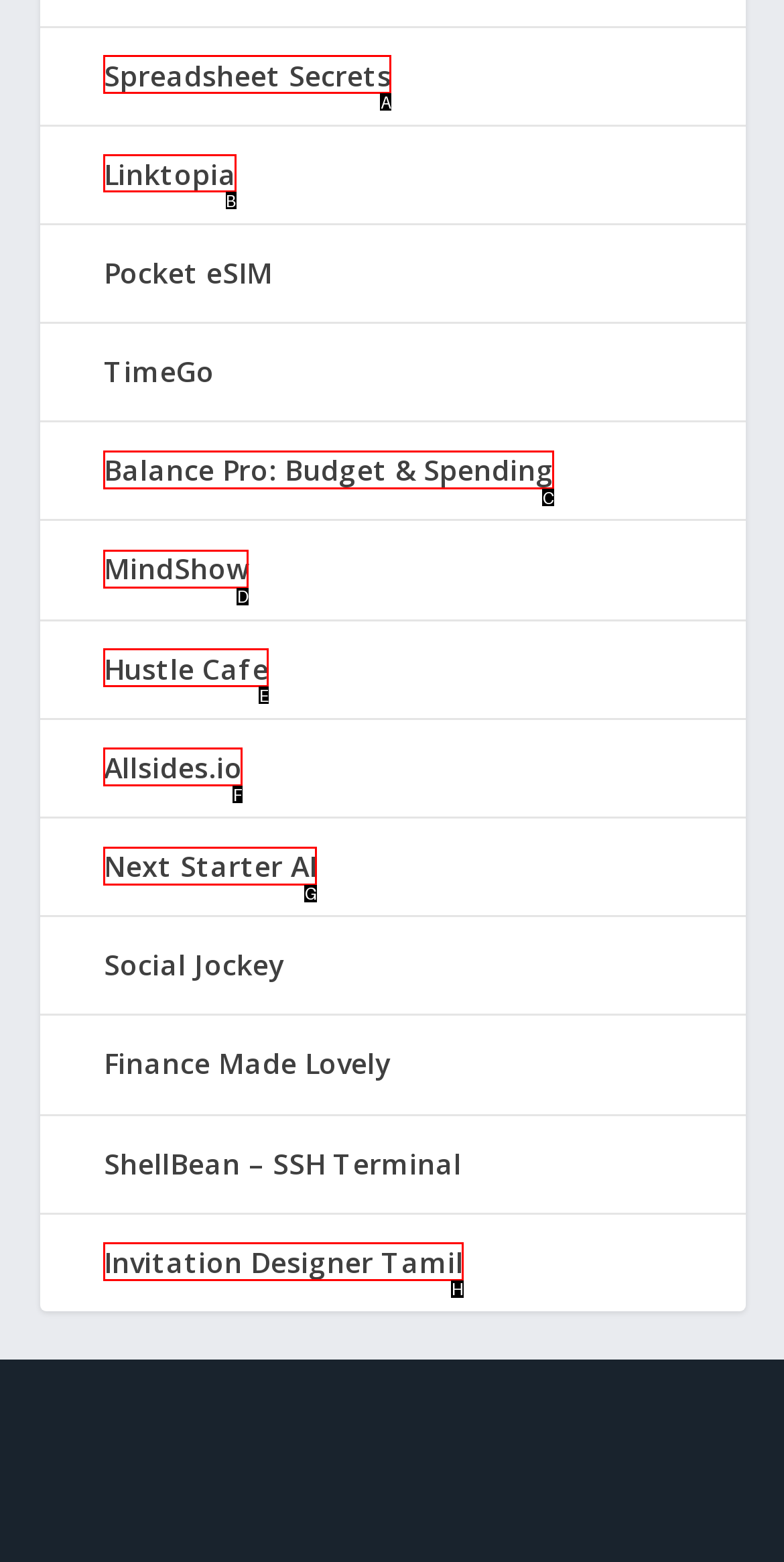For the instruction: Click the logo, which HTML element should be clicked?
Respond with the letter of the appropriate option from the choices given.

None